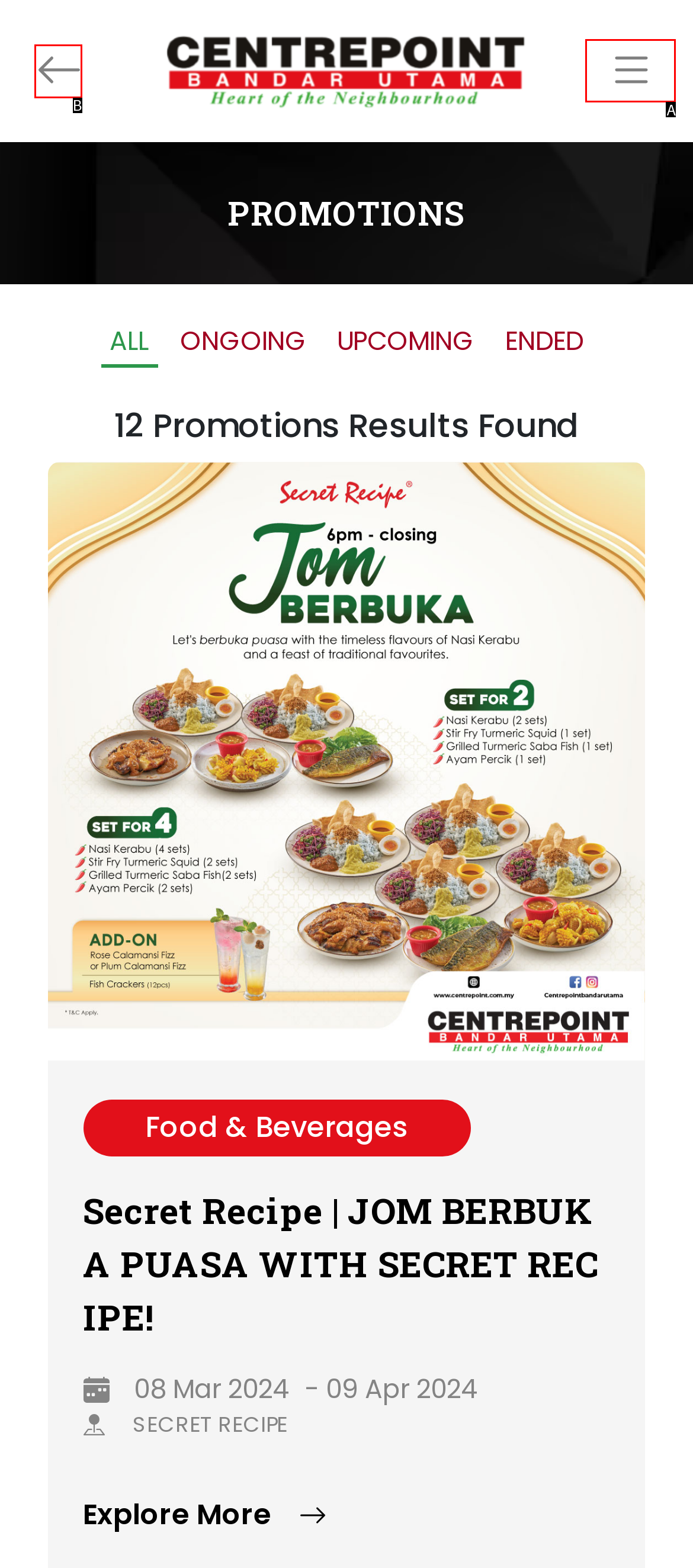Given the description: aria-label="Toggle navigation", select the HTML element that best matches it. Reply with the letter of your chosen option.

A